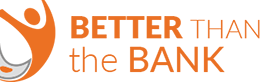Give a thorough caption of the image, focusing on all visible elements.

The image features the logo of "Better Than The Bank," a service that aims to simplify the loan application process. The logo is vibrant, incorporating a dynamic figure symbolizing a person, which reflects an approachable and user-friendly service. The text prominently states "BETTER THAN the BANK," emphasizing its commitment to providing superior alternatives to traditional banking. This visual is associated with the online loans section of their website, which highlights the benefits of choosing online loan applications over traditional methods, such as faster processing times and easier access.